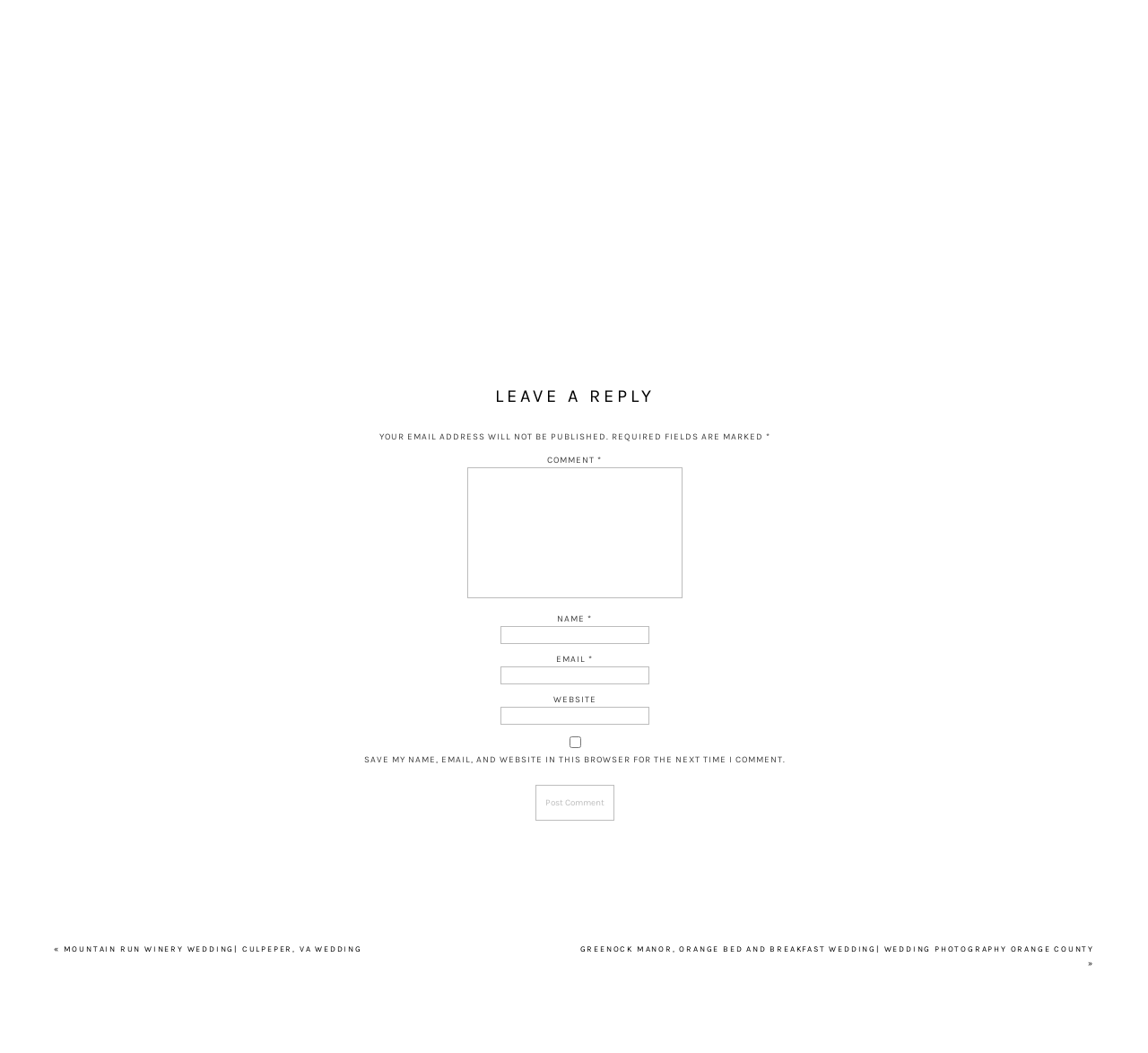Provide your answer in a single word or phrase: 
What is required to post a comment?

Name, email, and comment